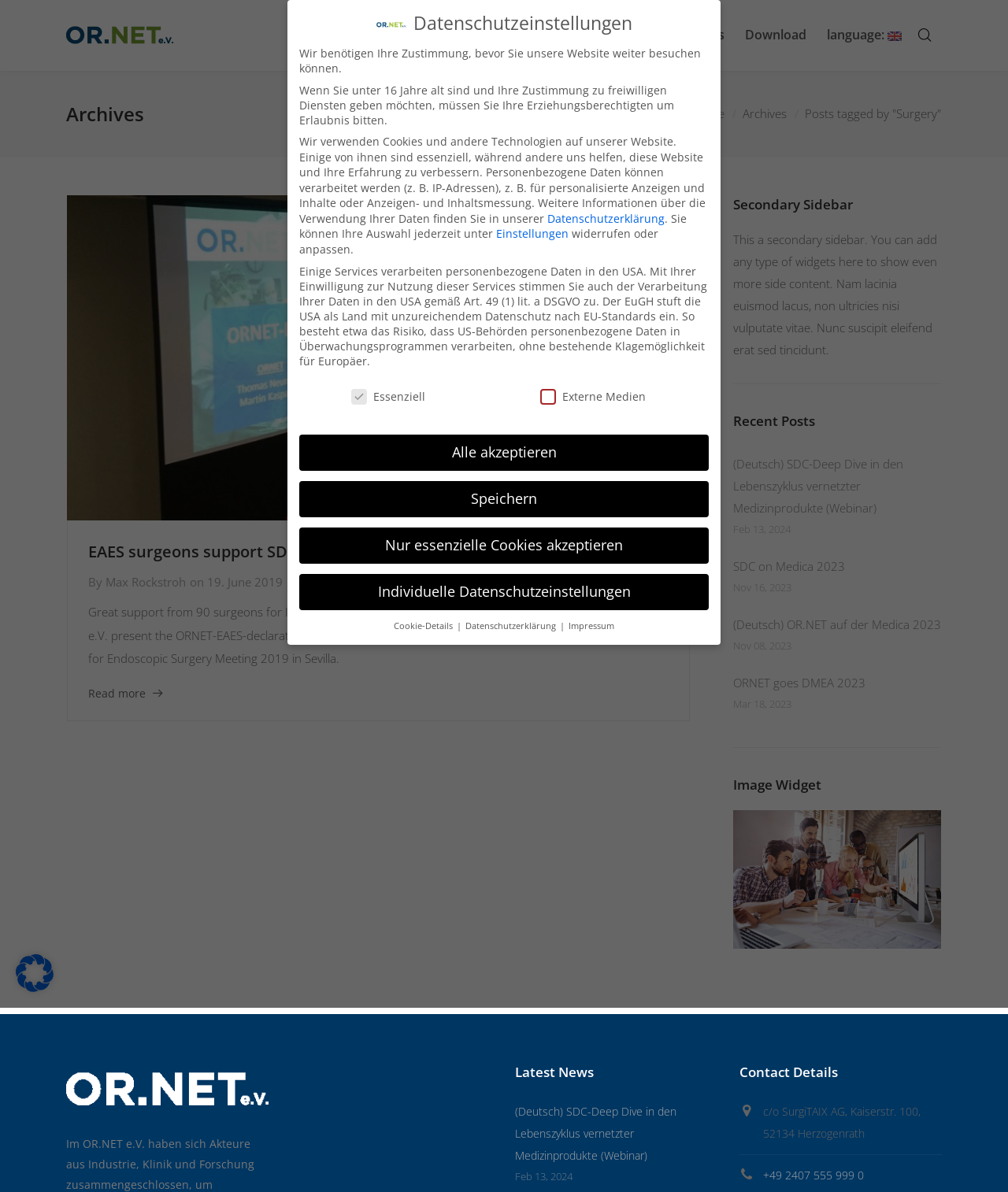Please determine the bounding box coordinates of the element to click in order to execute the following instruction: "Open the Contact page". The coordinates should be four float numbers between 0 and 1, specified as [left, top, right, bottom].

[0.609, 0.0, 0.675, 0.059]